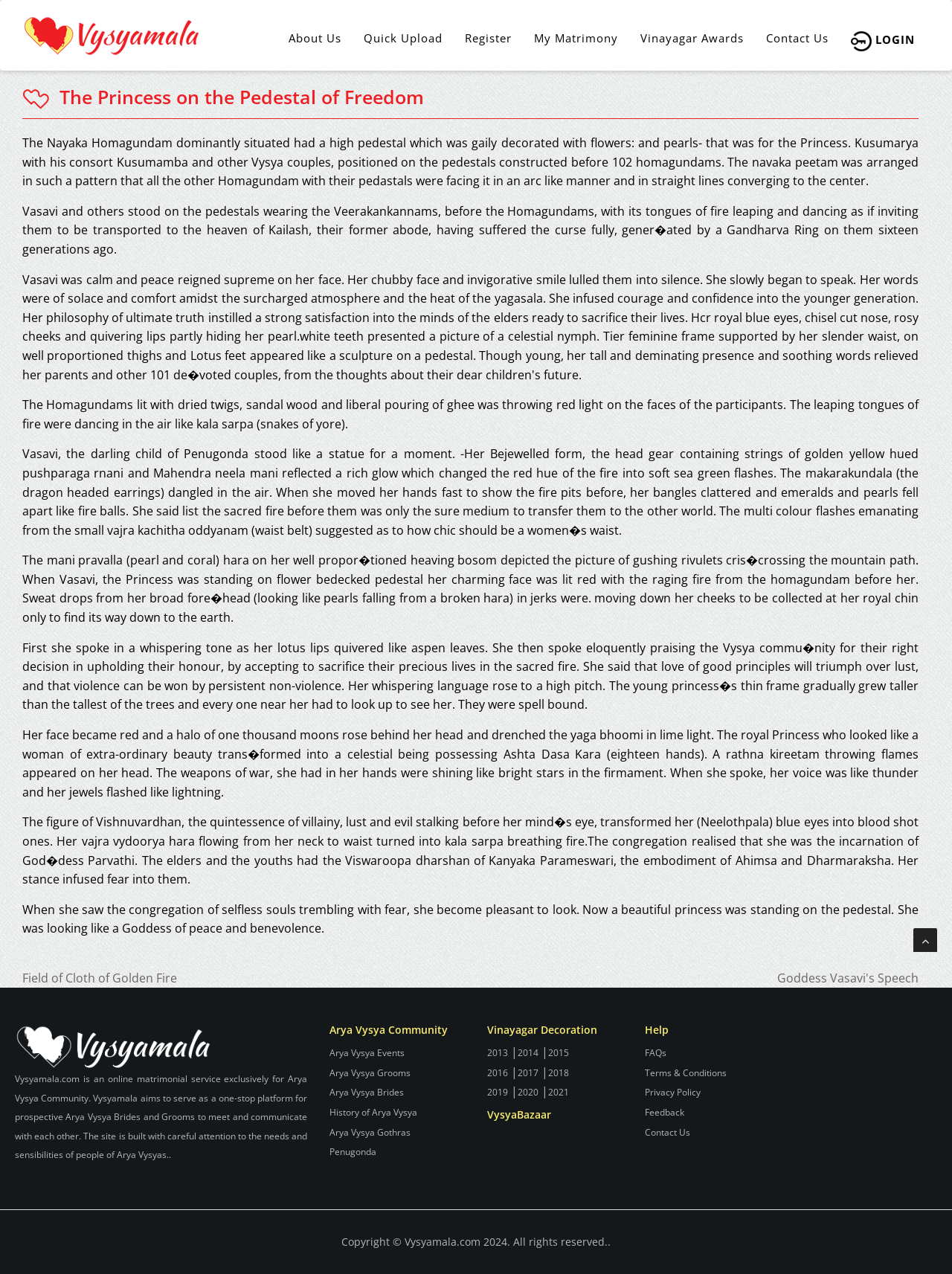Locate the bounding box coordinates of the element that should be clicked to fulfill the instruction: "Click on the 'Register' link".

[0.477, 0.015, 0.549, 0.044]